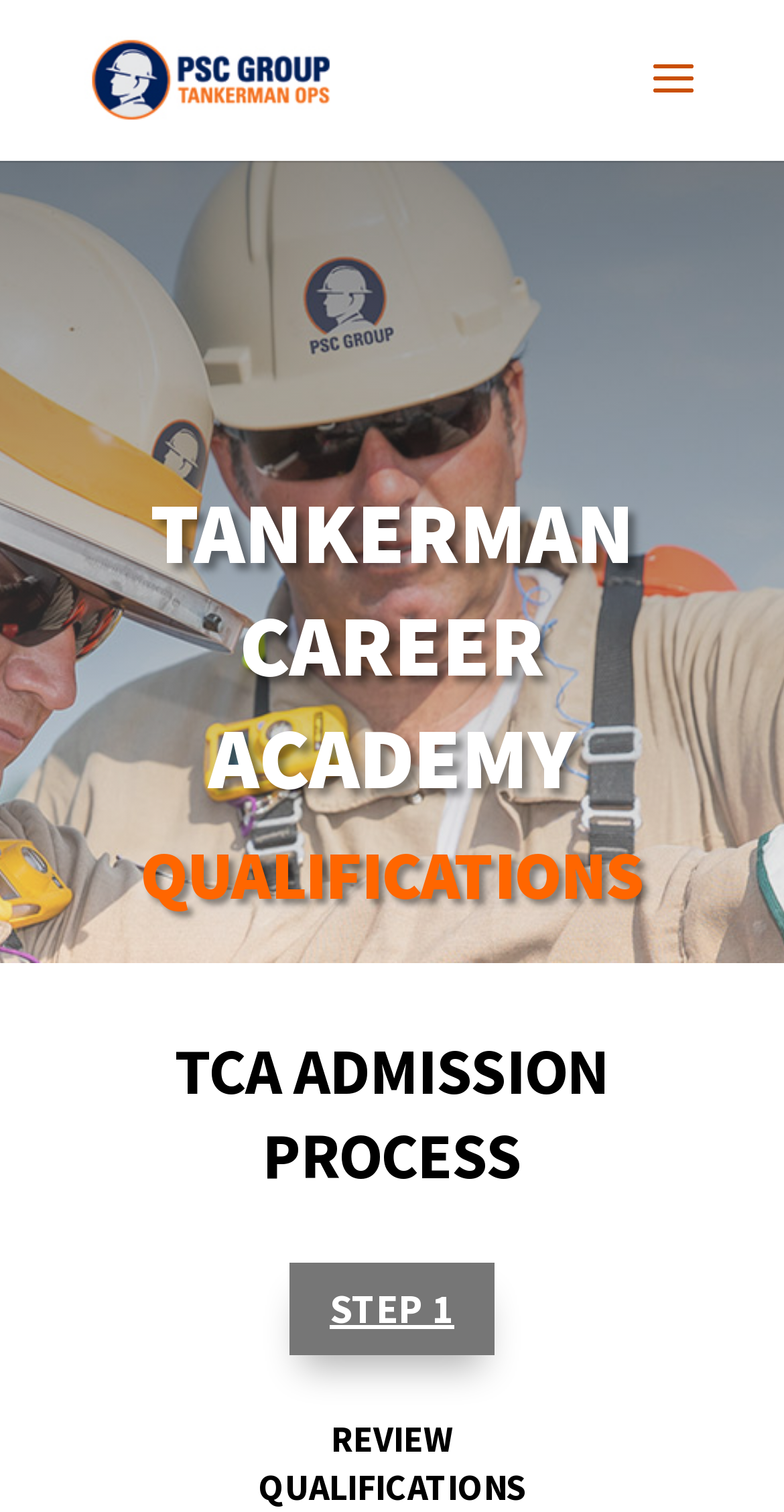Describe all the key features of the webpage in detail.

The webpage is about TCA Qualifications and Tankerman Jobs. At the top-left corner, there is a "Skip to content" link. Next to it, on the top-center, is a link to "Tankerman Jobs" accompanied by an image with the same name. On the top-right corner, there is a "Menu" button. 

When the "Menu" button is expanded, a menu appears with three headings. The first heading, "TANKERMAN CAREER ACADEMY", is located at the top of the menu. Below it is the "QUALIFICATIONS" heading, and further down is the "TCA ADMISSION PROCESS" heading. 

Below the menu, there is a "STEP 1" button.